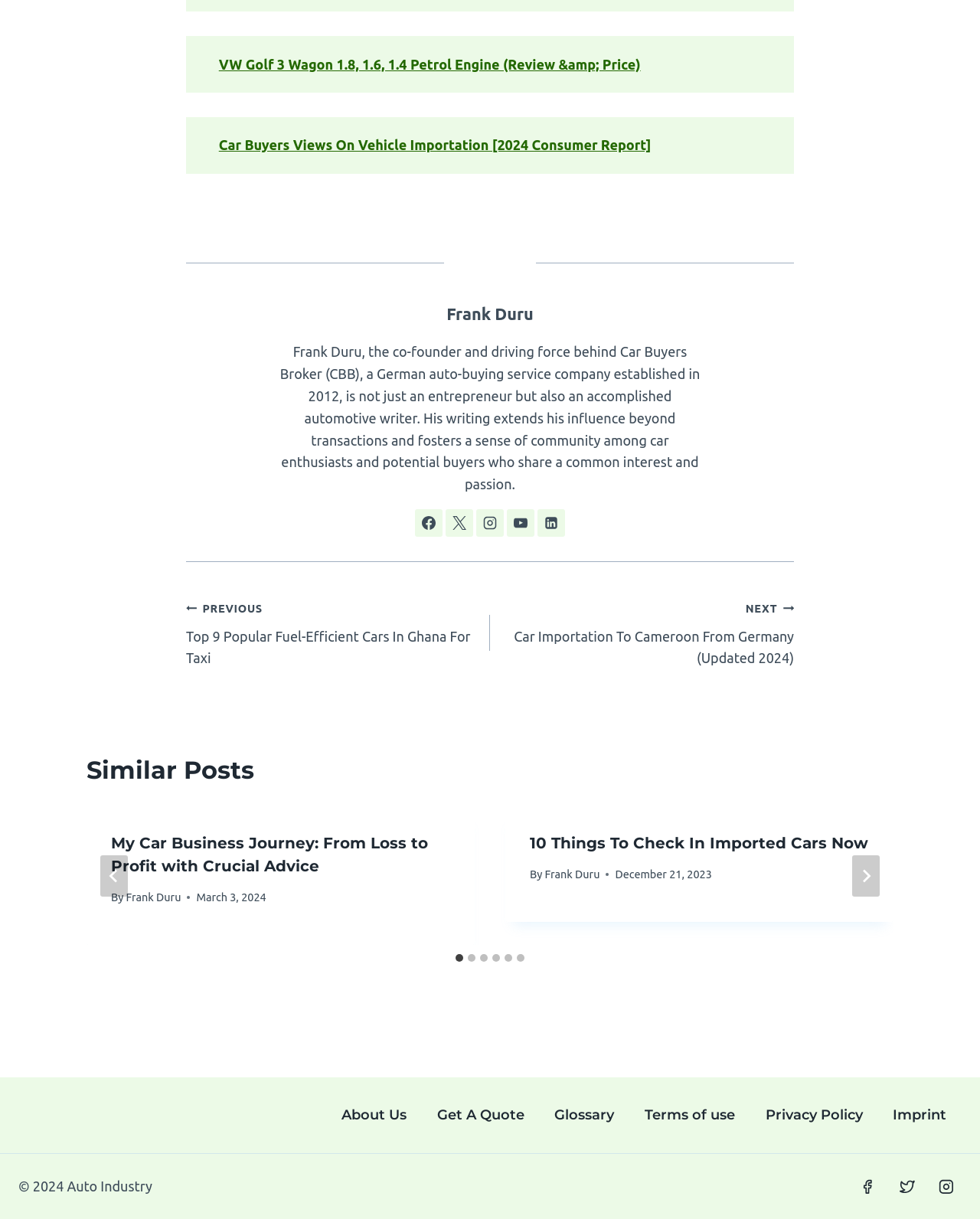Based on the element description aria-label="Go to last slide", identify the bounding box of the UI element in the given webpage screenshot. The coordinates should be in the format (top-left x, top-left y, bottom-right x, bottom-right y) and must be between 0 and 1.

[0.102, 0.702, 0.13, 0.736]